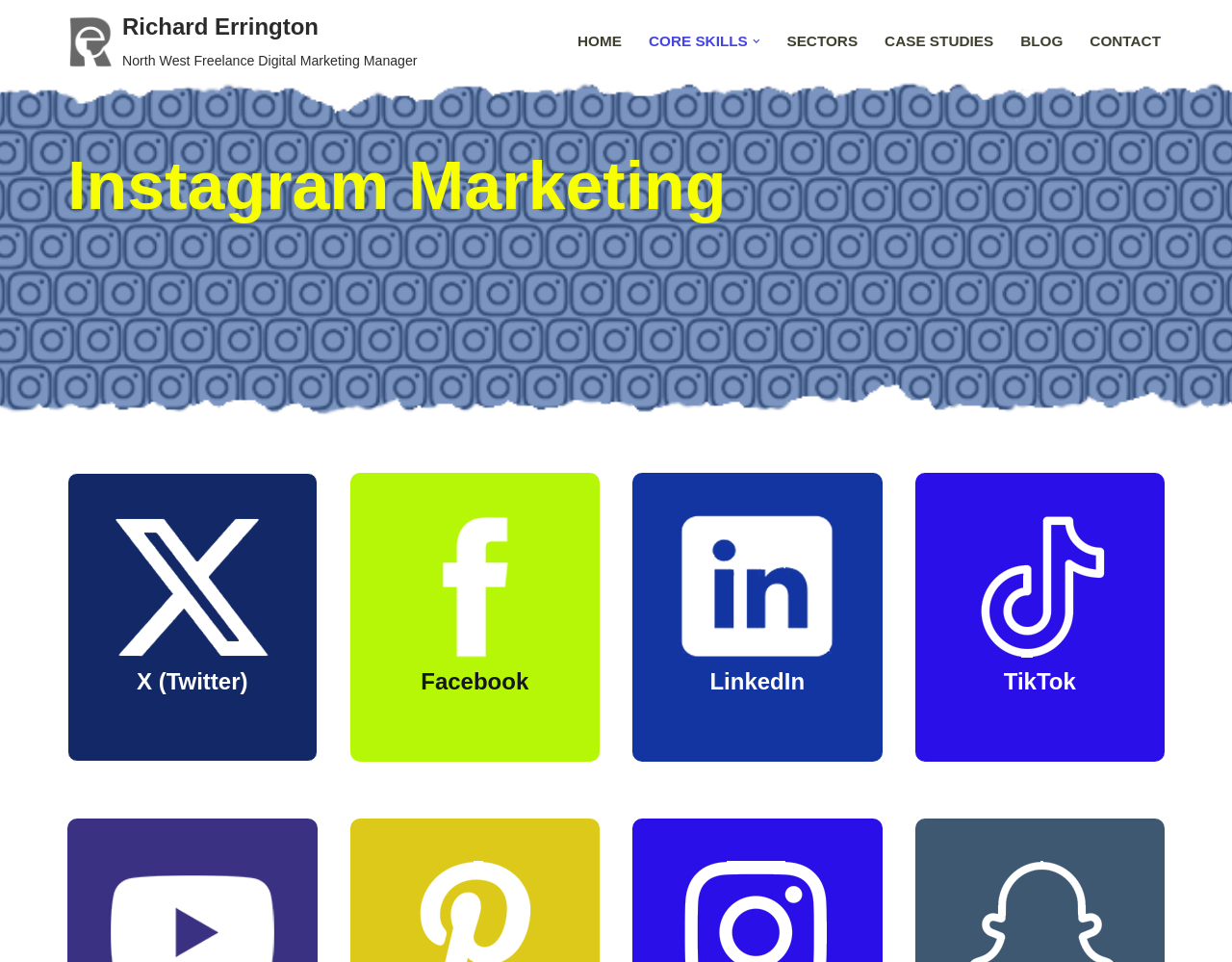How many social media platforms are mentioned on the webpage?
Based on the screenshot, provide a one-word or short-phrase response.

8